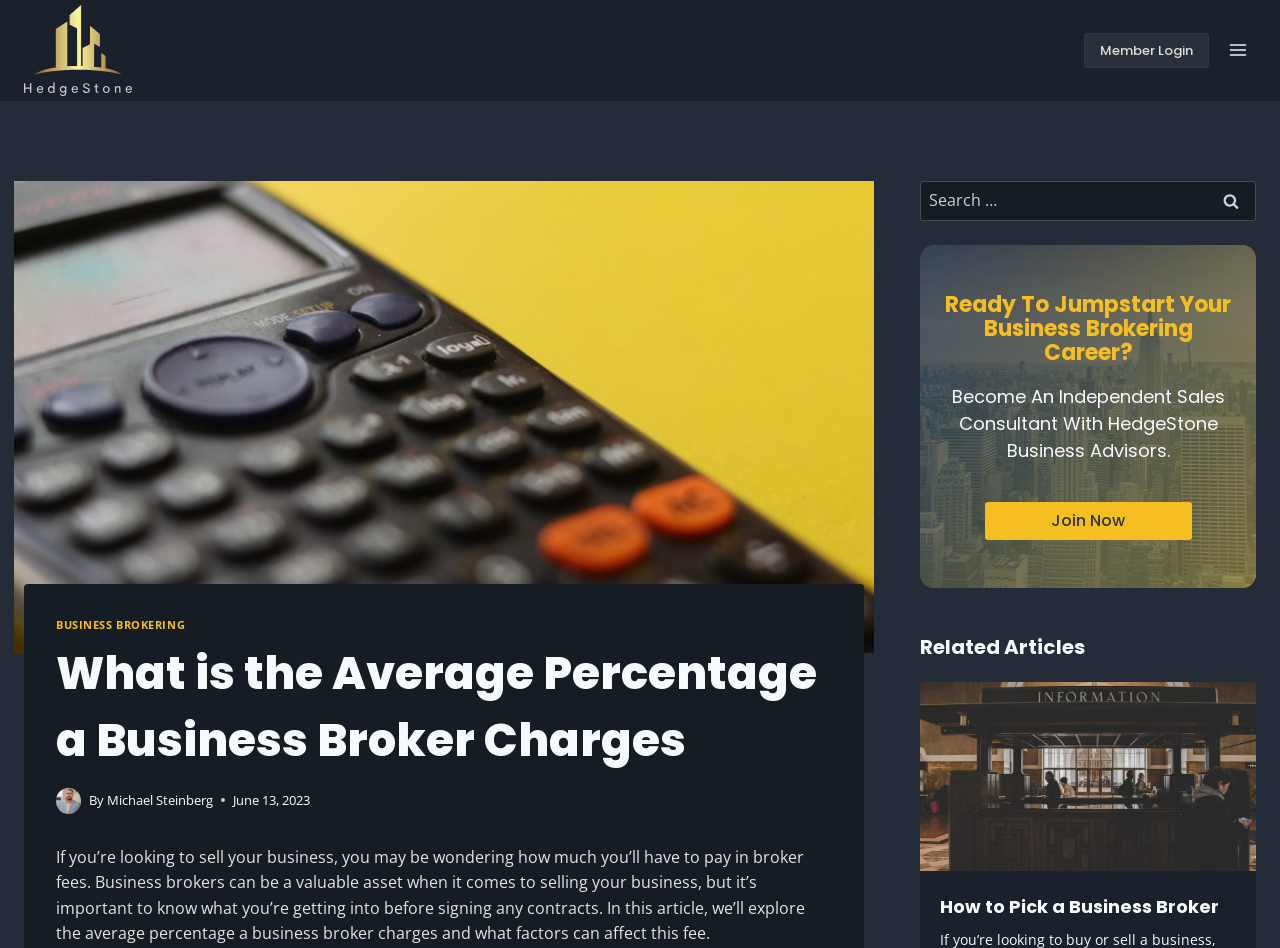What is the purpose of the search bar?
Please interpret the details in the image and answer the question thoroughly.

I inferred the purpose of the search bar by its location and the static text 'Search for:' next to it, which suggests that users can input keywords to find relevant content on the website.